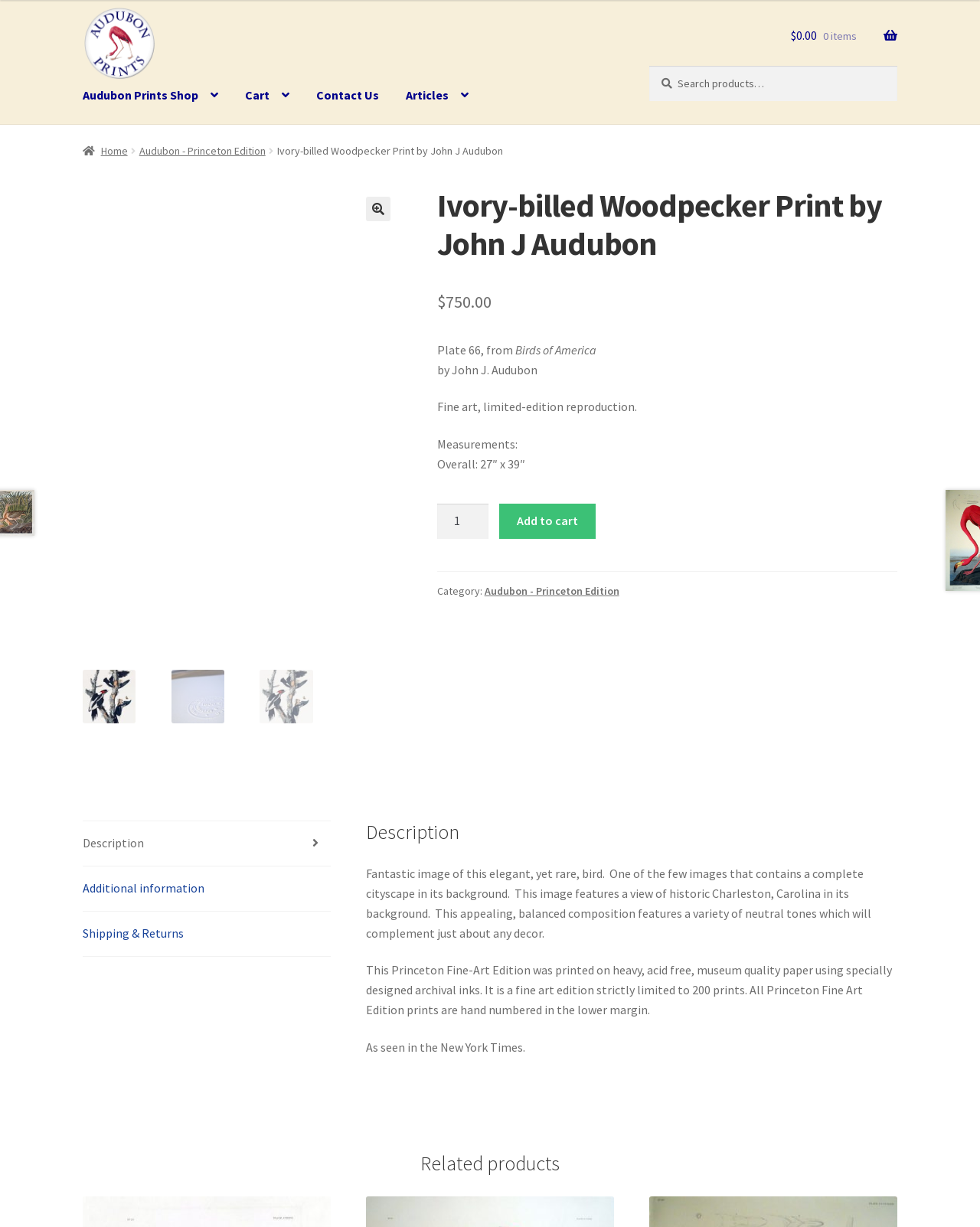Determine the bounding box coordinates of the clickable region to carry out the instruction: "Search for Audubon prints".

[0.663, 0.053, 0.916, 0.082]